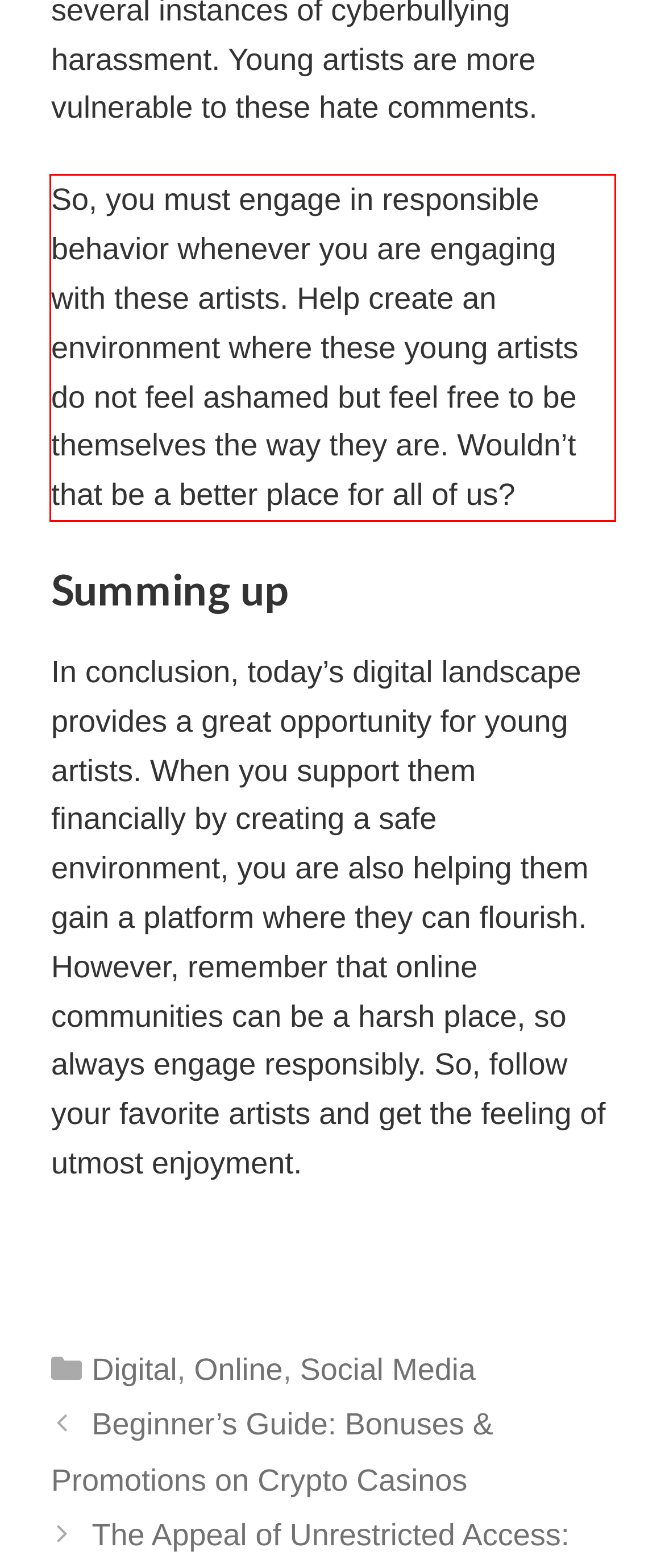You are presented with a screenshot containing a red rectangle. Extract the text found inside this red bounding box.

So, you must engage in responsible behavior whenever you are engaging with these artists. Help create an environment where these young artists do not feel ashamed but feel free to be themselves the way they are. Wouldn’t that be a better place for all of us?